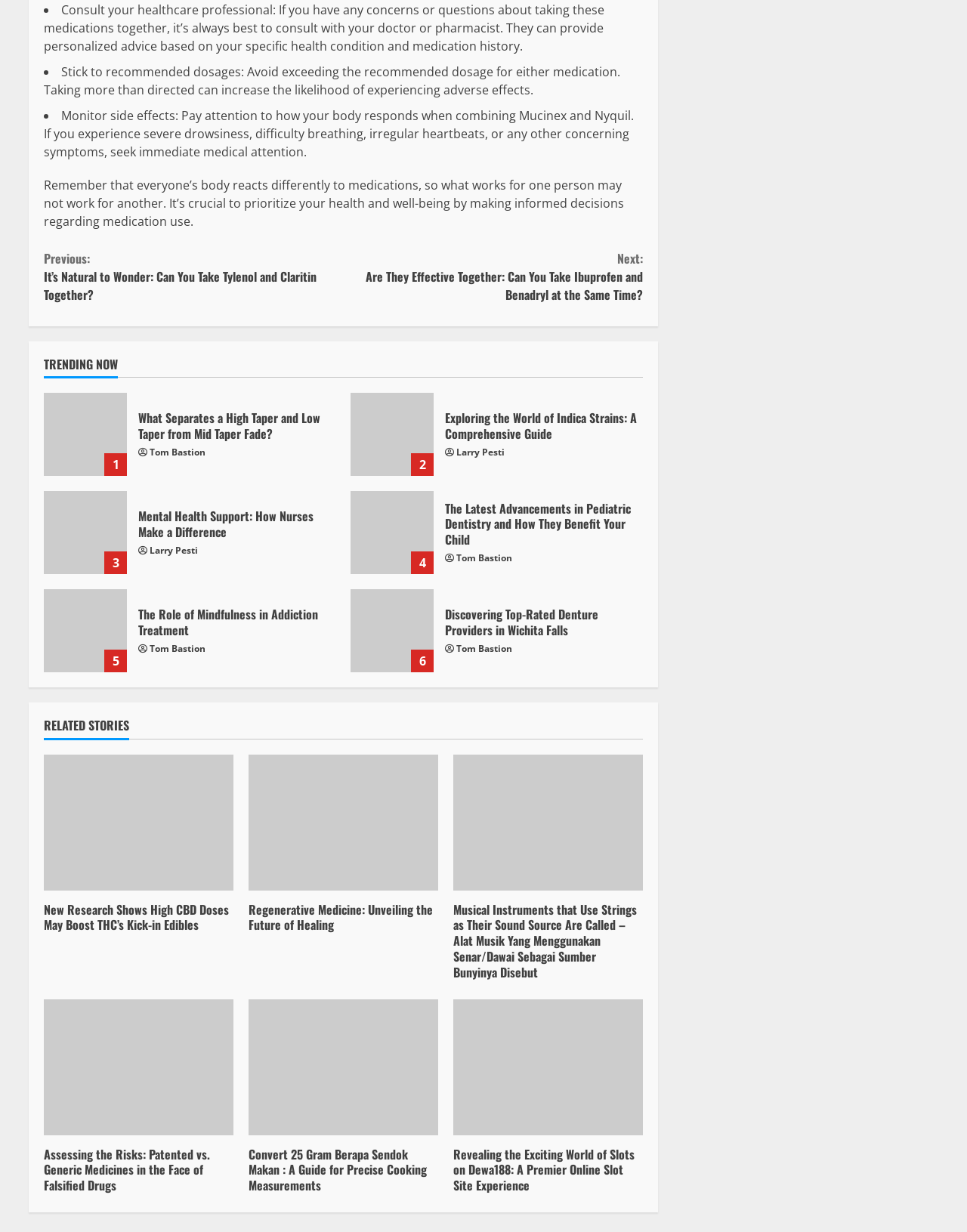What is the purpose of consulting a healthcare professional?
Could you give a comprehensive explanation in response to this question?

According to the webpage, consulting a healthcare professional is recommended to get personalized advice based on one's specific health condition and medication history when taking Mucinex and Nyquil together.